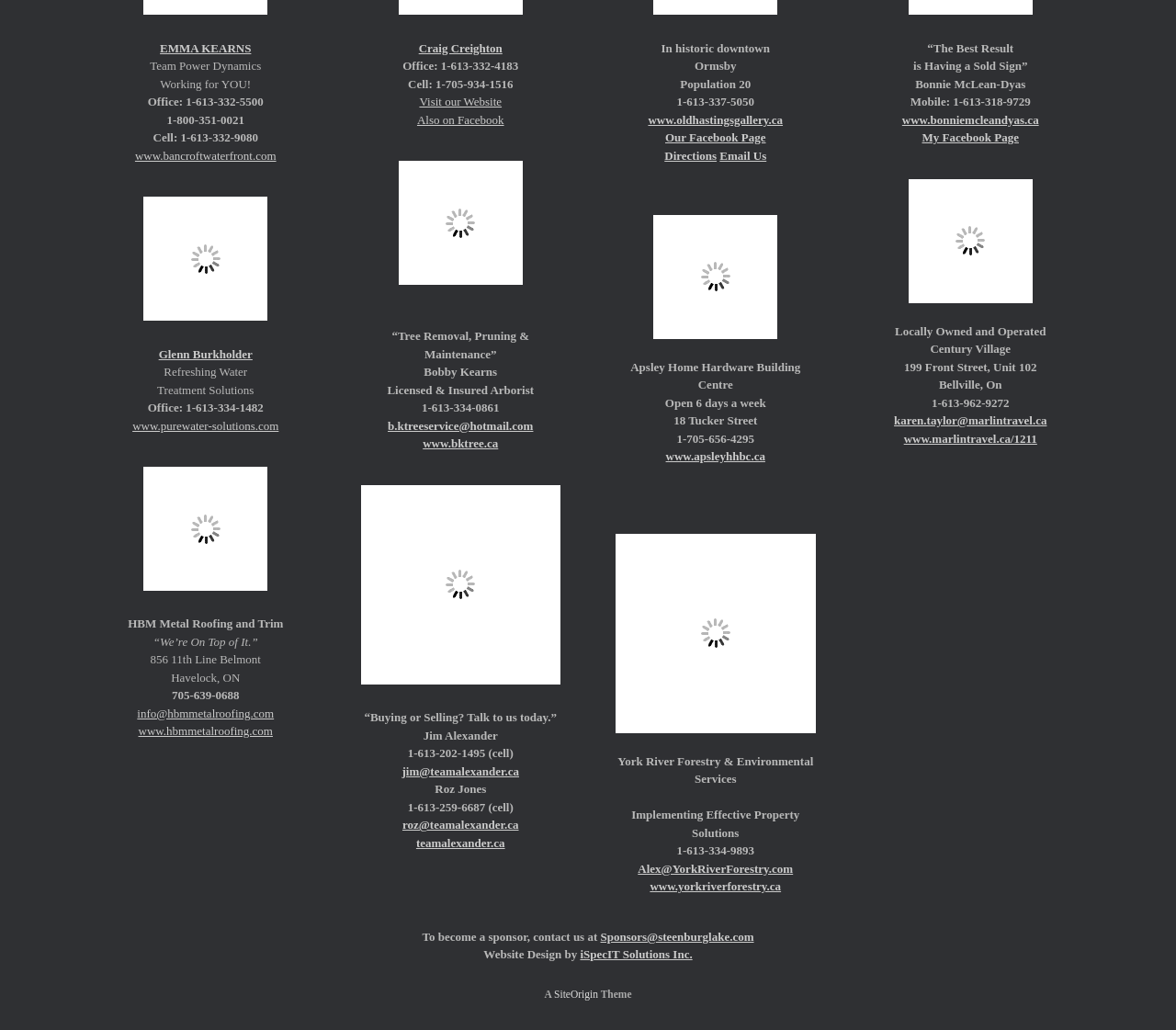Please determine the bounding box coordinates of the area that needs to be clicked to complete this task: 'Call Office at 1-613-332-5500'. The coordinates must be four float numbers between 0 and 1, formatted as [left, top, right, bottom].

[0.126, 0.092, 0.224, 0.105]